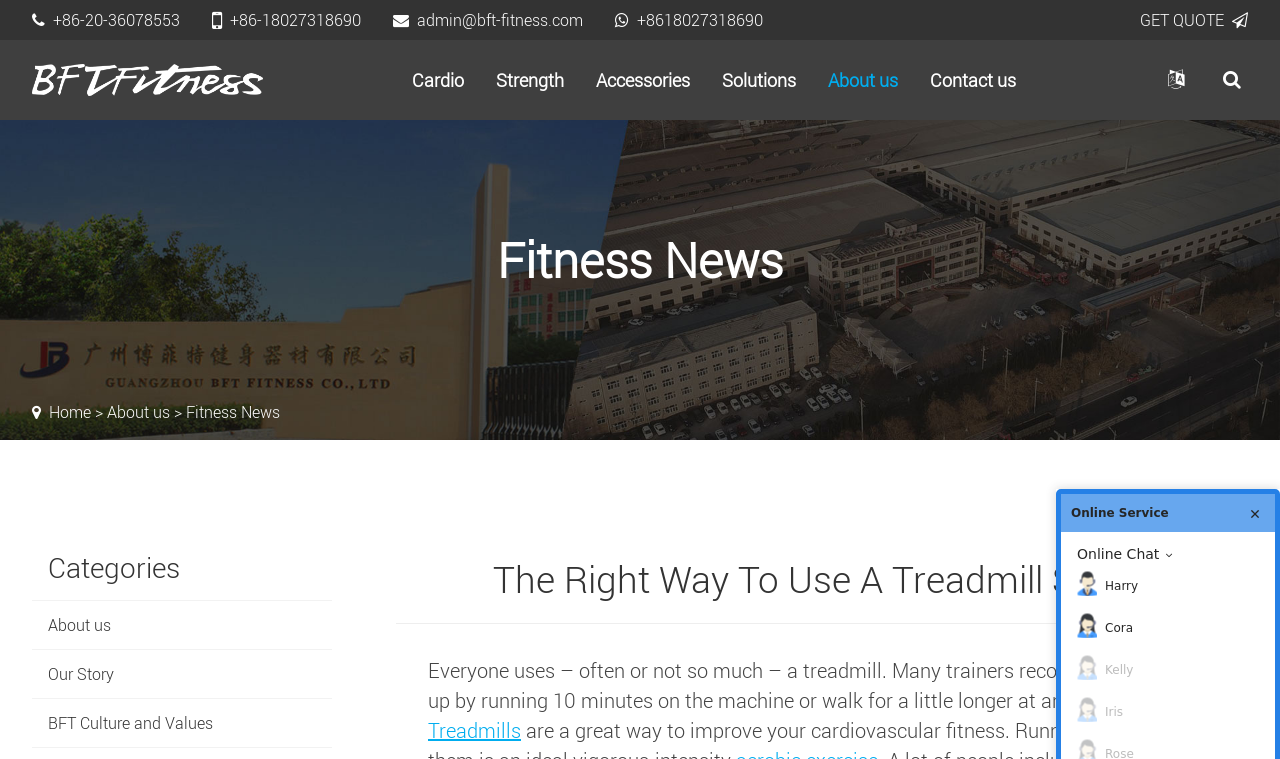Based on the element description +86-20-36078553, identify the bounding box of the UI element in the given webpage screenshot. The coordinates should be in the format (top-left x, top-left y, bottom-right x, bottom-right y) and must be between 0 and 1.

[0.025, 0.012, 0.141, 0.041]